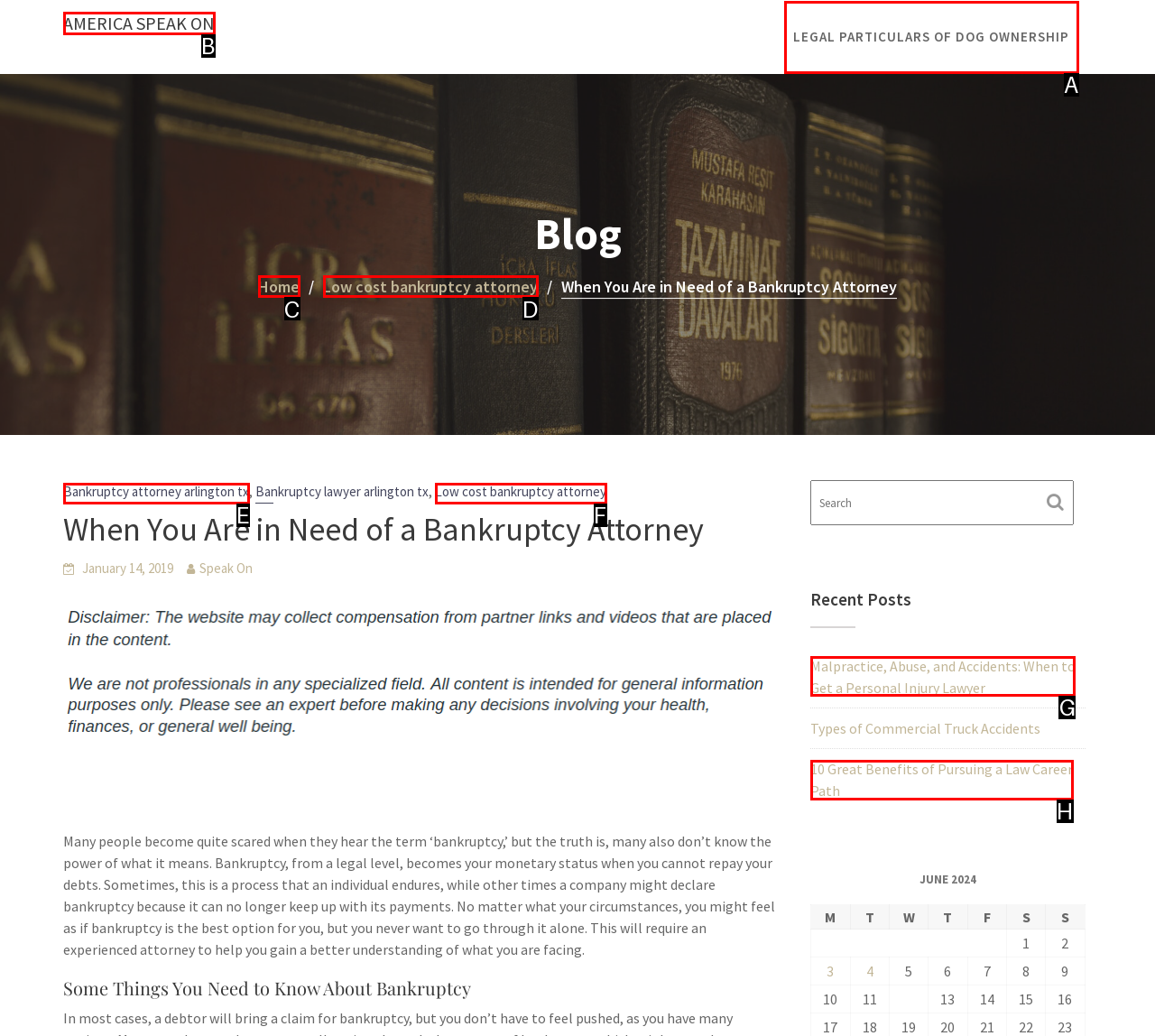Point out the option that needs to be clicked to fulfill the following instruction: View 'Malpractice, Abuse, and Accidents: When to Get a Personal Injury Lawyer'
Answer with the letter of the appropriate choice from the listed options.

G